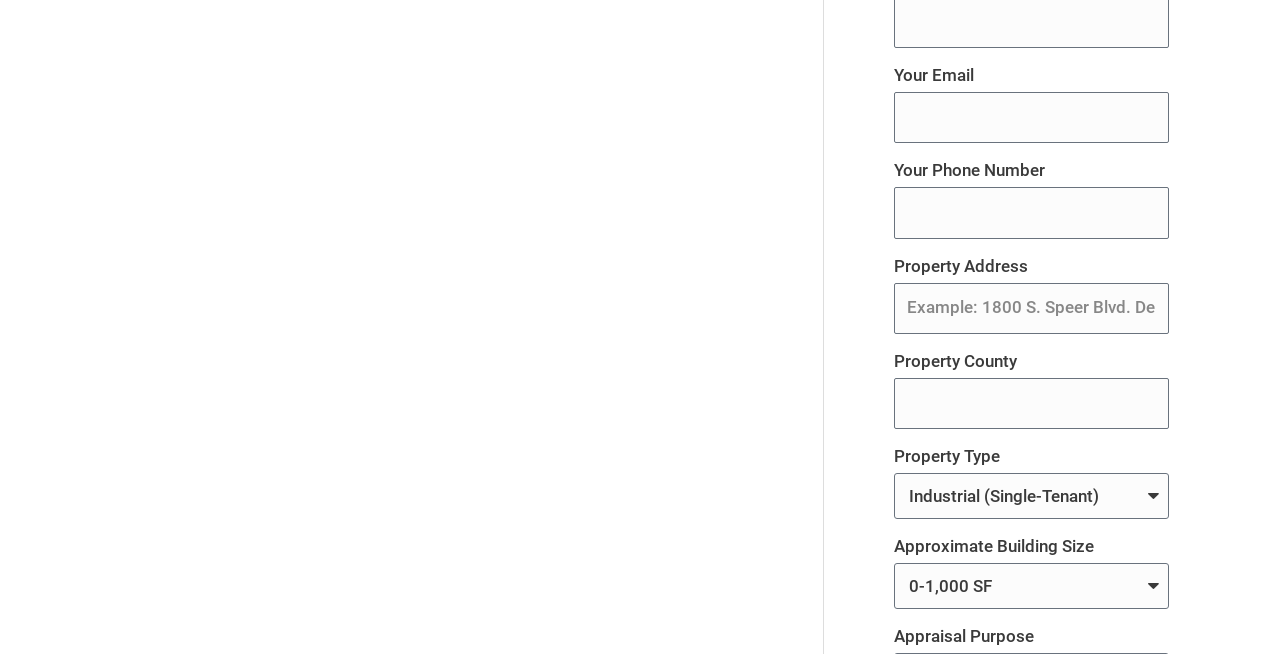What type of input is expected for 'Approximate Building Size'?
Look at the screenshot and respond with one word or a short phrase.

Combobox selection